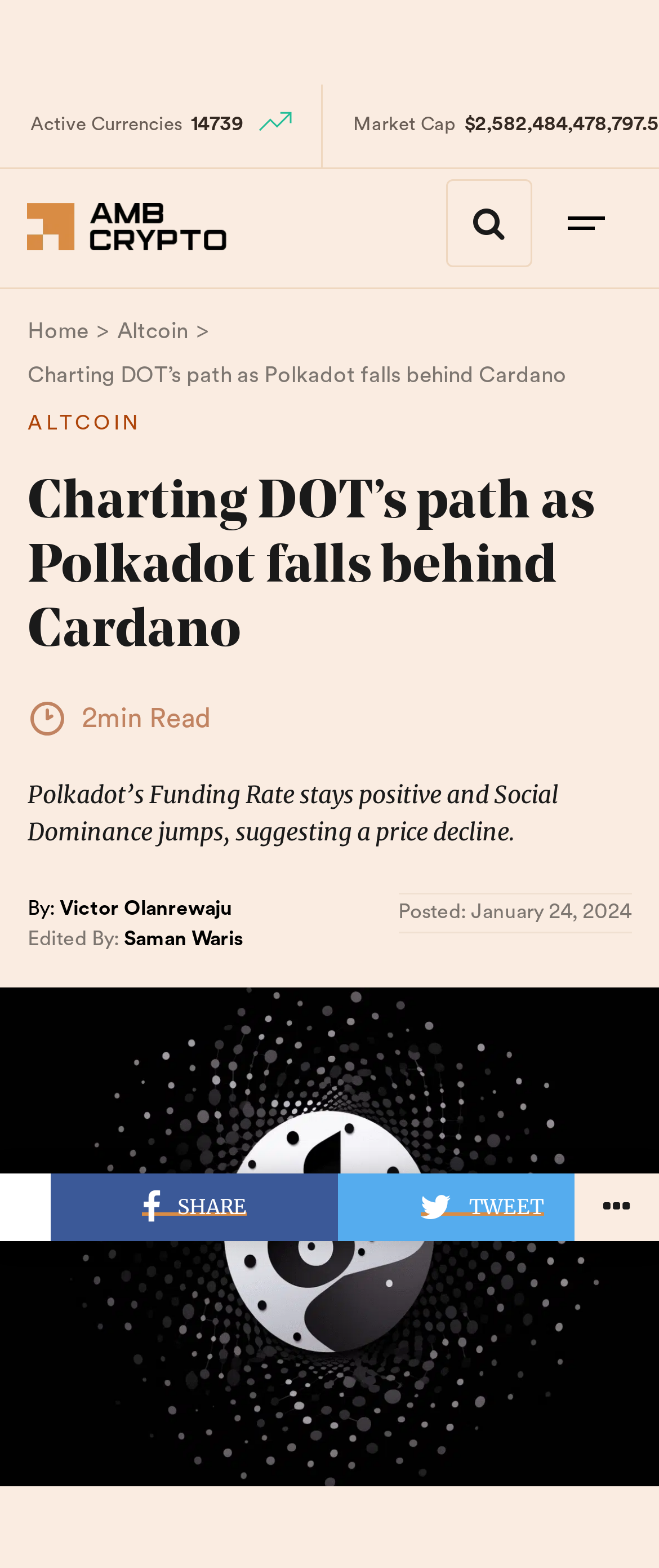Give a detailed account of the webpage.

This webpage appears to be a news article or blog post about cryptocurrency, specifically Polkadot and its recent developments. At the top of the page, there is a navigation bar with links to "Home" and "Altcoin". Below this, there is a heading that reads "Charting DOT's path as Polkadot falls behind Cardano". 

To the left of the heading, there is an image, and below the heading, there is a brief summary of the article, which mentions Polkadot's funding rate and social dominance. The article's details, including the author's name, "Victor Olanrewaju", and the editor's name, "Saman Waris", are provided, along with the date of publication, "January 24, 2024". 

On the top-right side of the page, there are several icons, including an image and a link to "AMBCrypto". Below these icons, there are two columns of text, with the left column displaying "Active Currencies" and "Market Cap" labels, accompanied by numerical values. 

At the bottom of the page, there are social media sharing options, including links to share the article on Facebook and Twitter, represented by their respective icons.